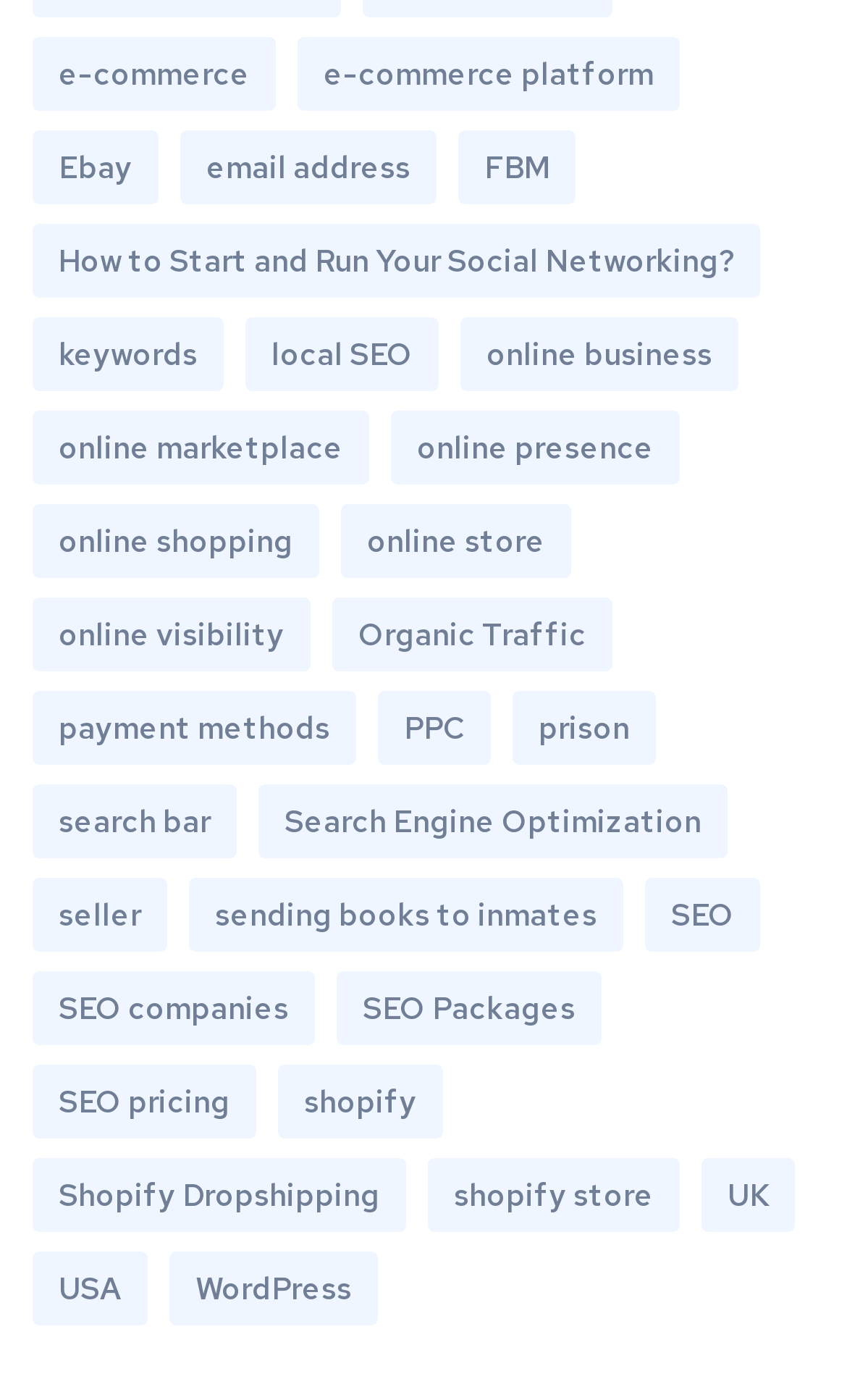Using the information in the image, could you please answer the following question in detail:
How many links are related to SEO?

I counted the number of links that contain the keyword 'SEO' in their text, including 'Search Engine Optimization', 'SEO companies', 'SEO Packages', 'SEO pricing', and 'SEO'. There are 19 such links.